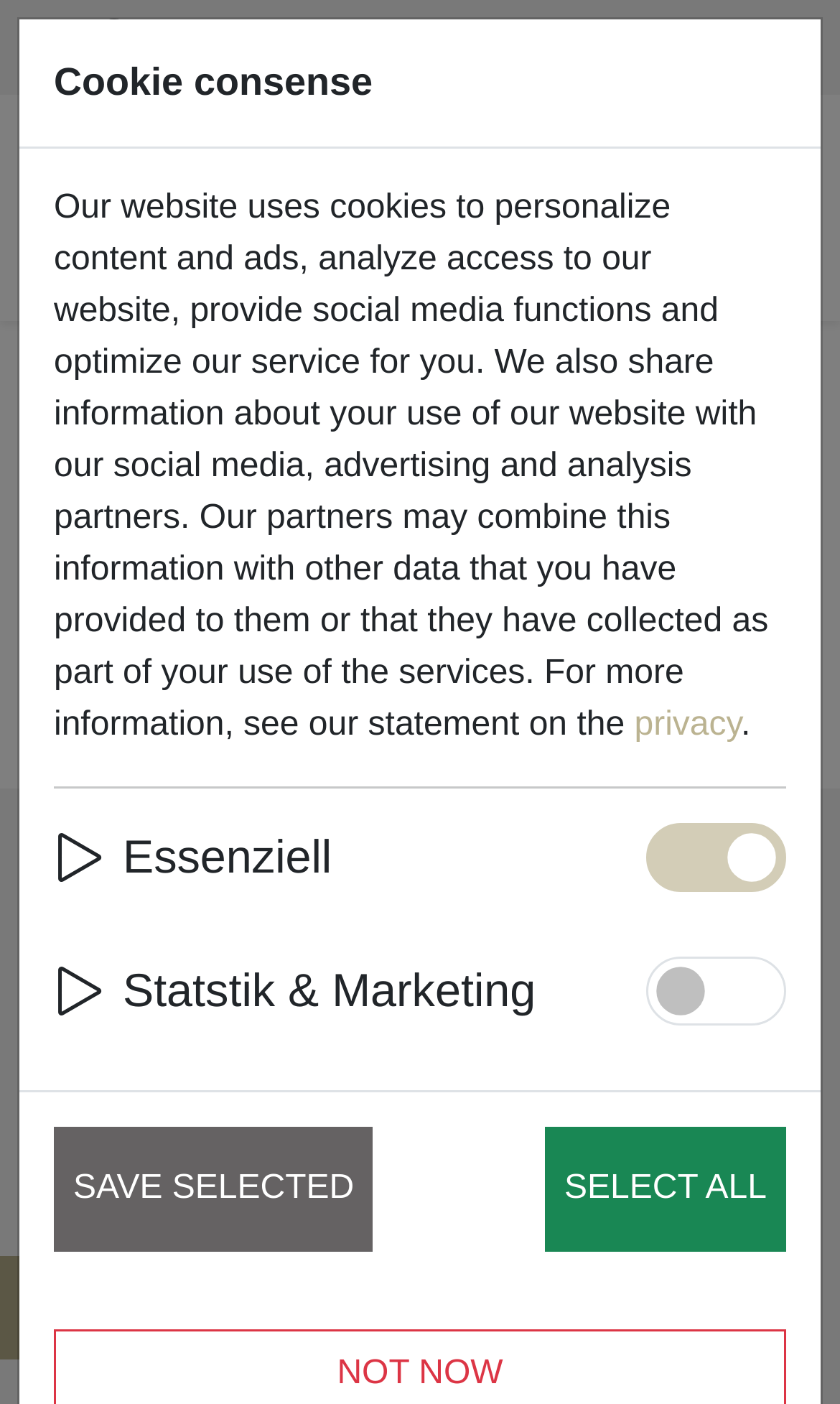Determine the bounding box coordinates for the element that should be clicked to follow this instruction: "Go to home page". The coordinates should be given as four float numbers between 0 and 1, in the format [left, top, right, bottom].

[0.031, 0.257, 0.14, 0.283]